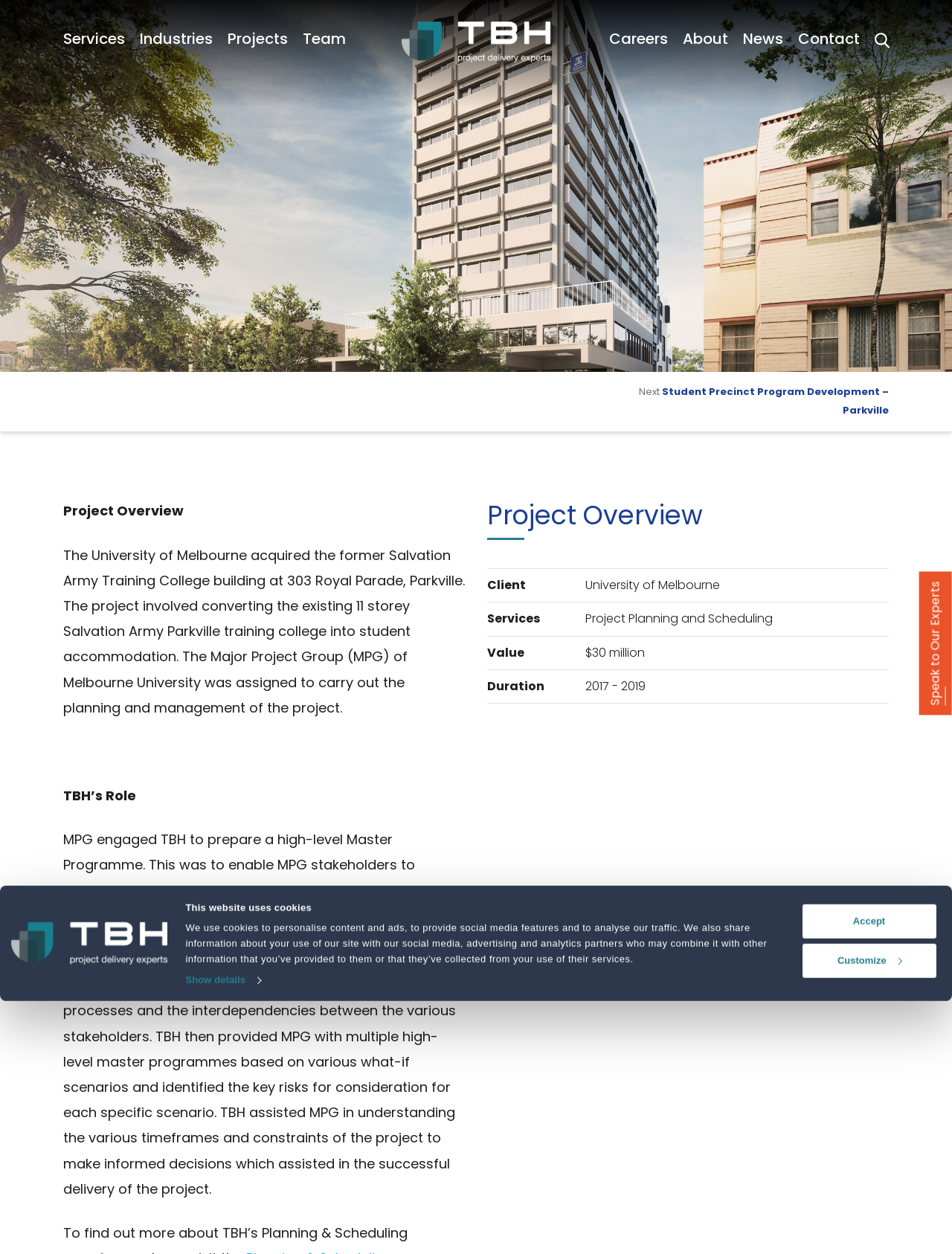Identify the bounding box coordinates for the element that needs to be clicked to fulfill this instruction: "Search". Provide the coordinates in the format of four float numbers between 0 and 1: [left, top, right, bottom].

[0.919, 0.023, 0.934, 0.04]